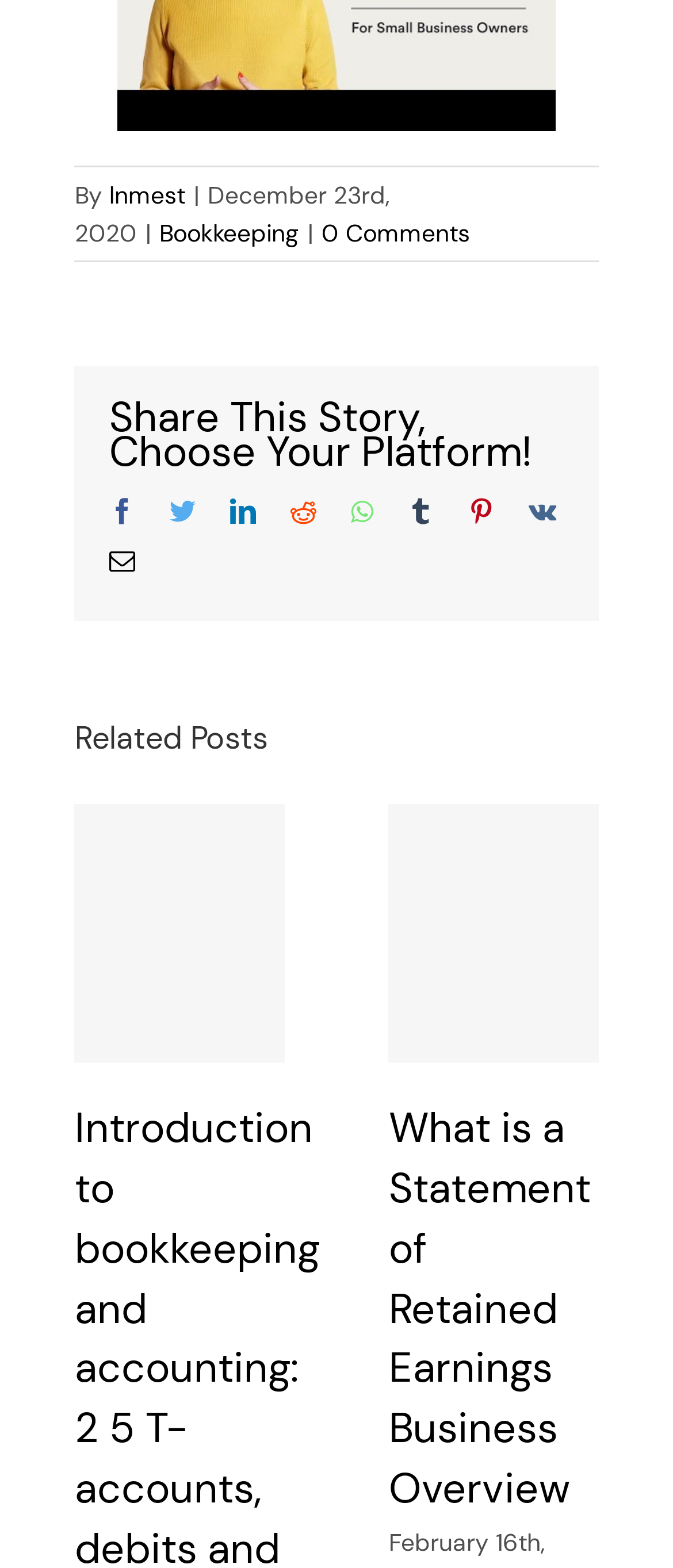What is the title of the first related post?
Provide a thorough and detailed answer to the question.

I found the title of the first related post in the 'Related Posts' section, which is a link with a popup menu.